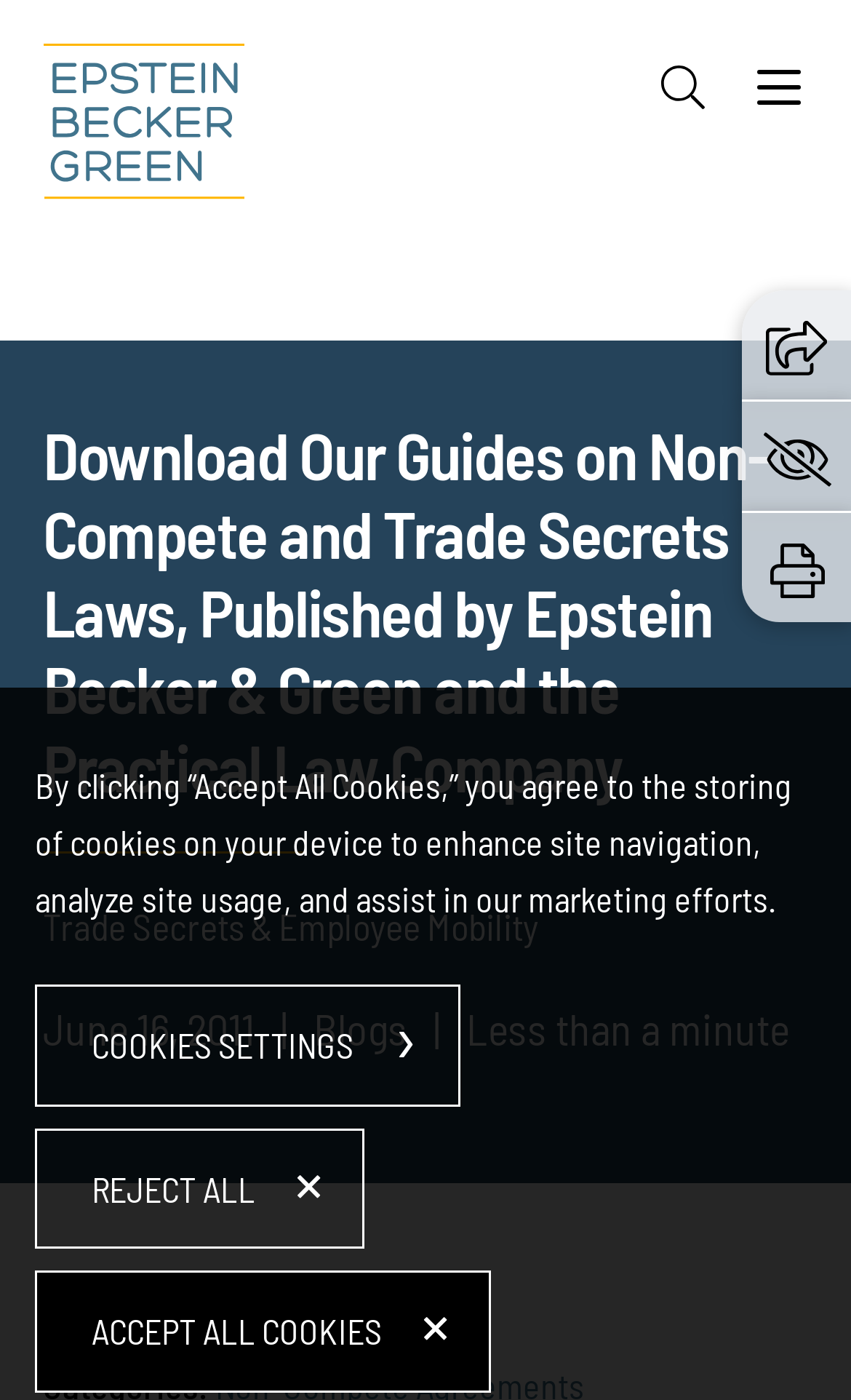Based on the element description: "Epstein Becker & Green, P.C.", identify the bounding box coordinates for this UI element. The coordinates must be four float numbers between 0 and 1, listed as [left, top, right, bottom].

[0.05, 0.031, 0.286, 0.143]